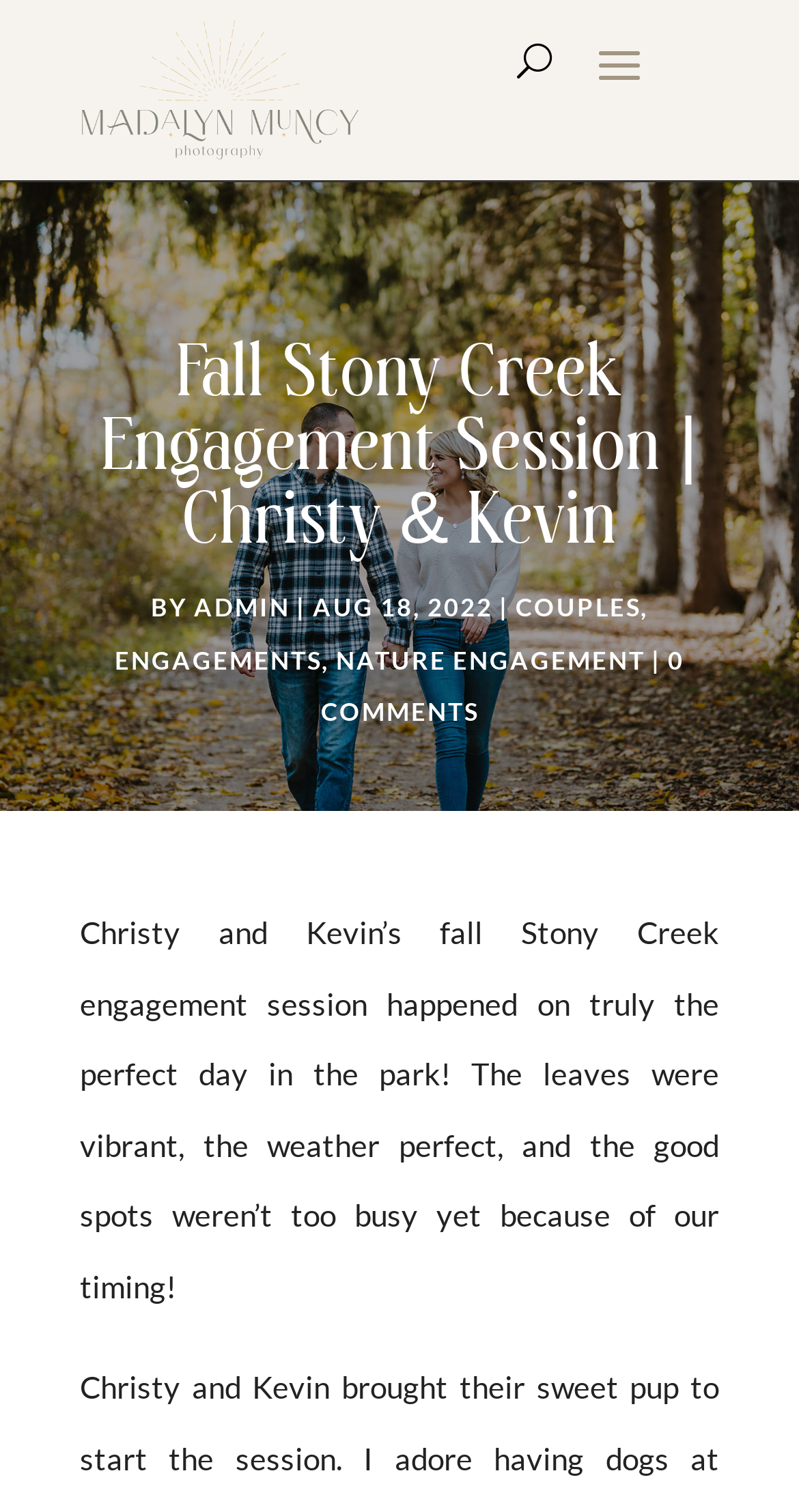Provide the bounding box coordinates for the UI element described in this sentence: "admin". The coordinates should be four float values between 0 and 1, i.e., [left, top, right, bottom].

[0.242, 0.392, 0.363, 0.412]